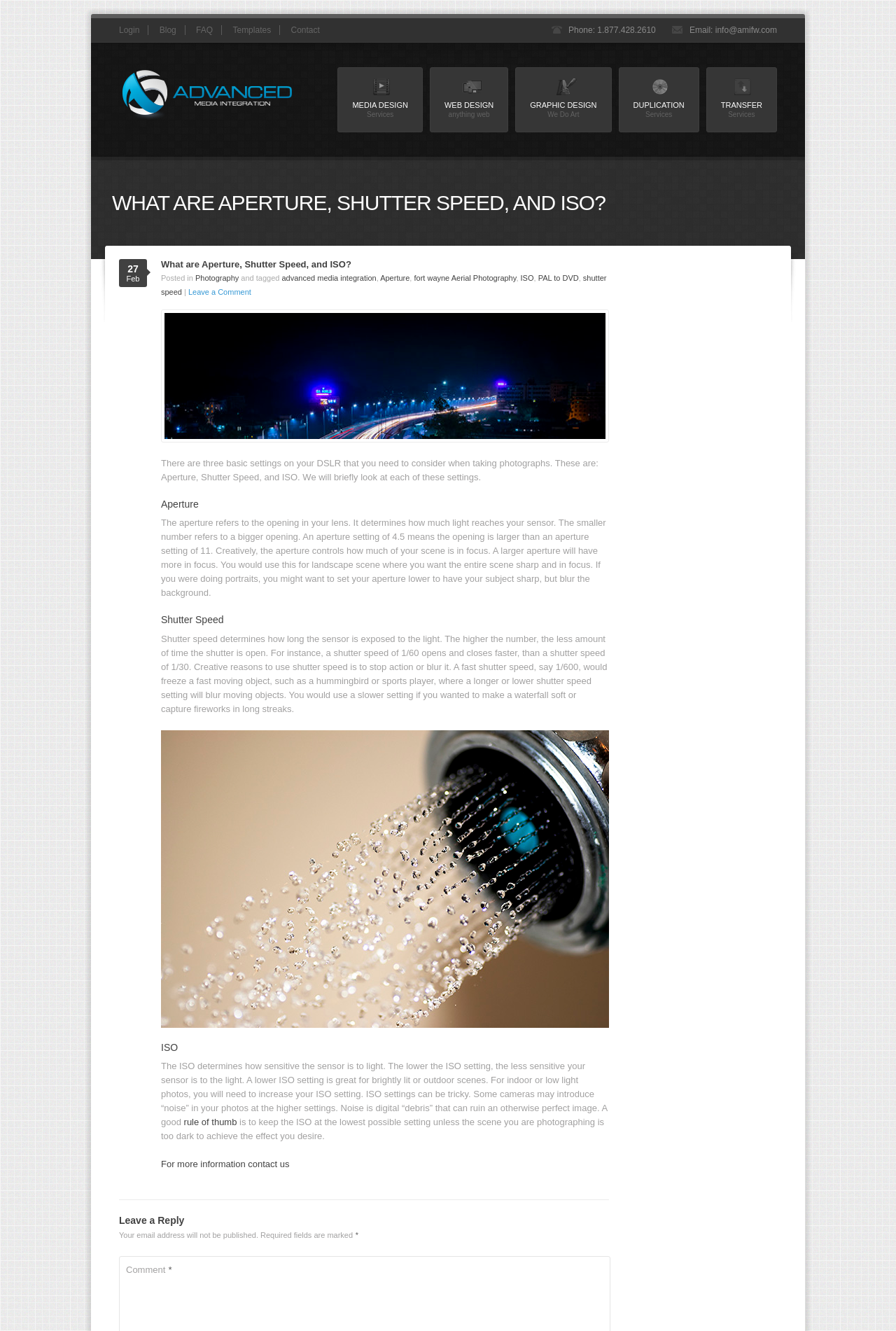Please specify the coordinates of the bounding box for the element that should be clicked to carry out this instruction: "Contact Advanced Media Integration". The coordinates must be four float numbers between 0 and 1, formatted as [left, top, right, bottom].

[0.325, 0.019, 0.357, 0.026]